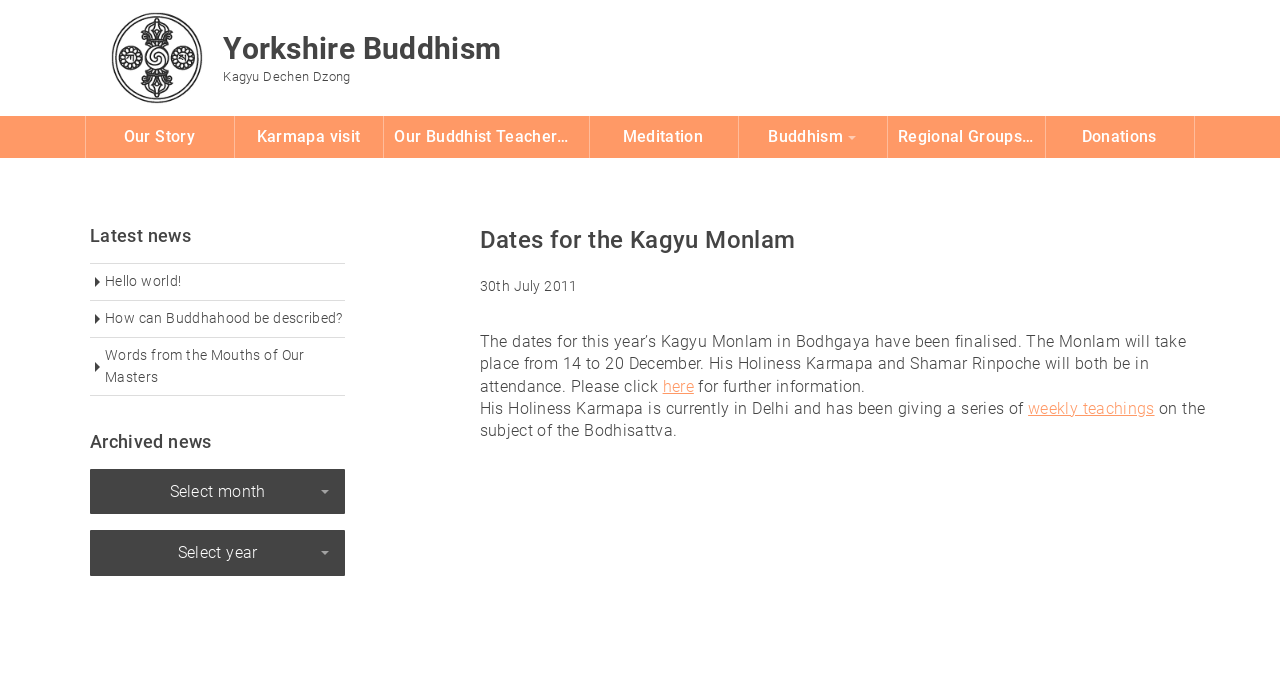Using the information in the image, give a comprehensive answer to the question: 
What is the name of the academy founded by Bertrand Carbonneau?

The name of the academy founded by Bertrand Carbonneau can be found in the main article section of the webpage, where it says 'l'Académie des musiques intemporelles'. This indicates that Bertrand Carbonneau founded an academy with this name.